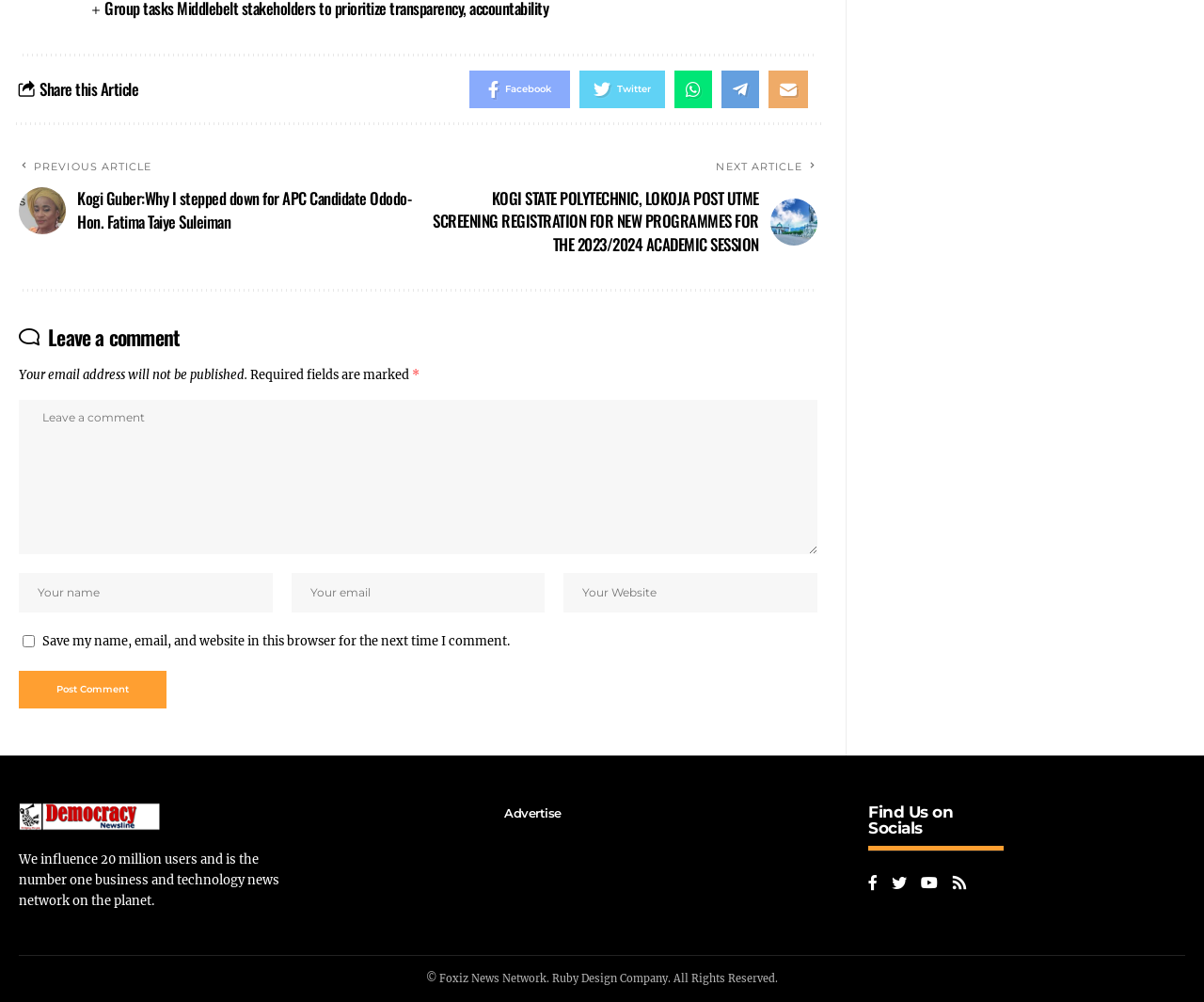Determine the bounding box coordinates of the clickable region to follow the instruction: "Leave a comment".

[0.04, 0.322, 0.149, 0.352]